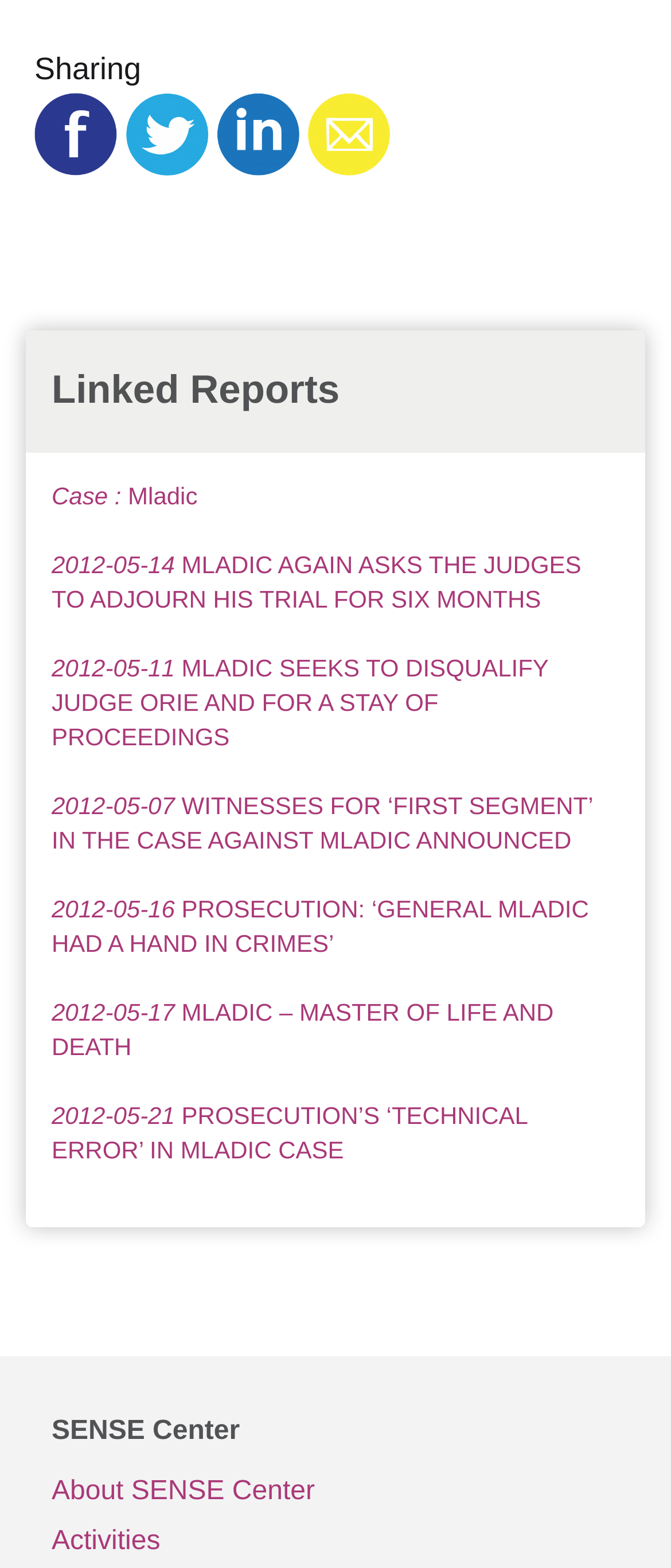Please identify the bounding box coordinates of the clickable region that I should interact with to perform the following instruction: "Explore Activities". The coordinates should be expressed as four float numbers between 0 and 1, i.e., [left, top, right, bottom].

[0.077, 0.968, 0.923, 1.0]